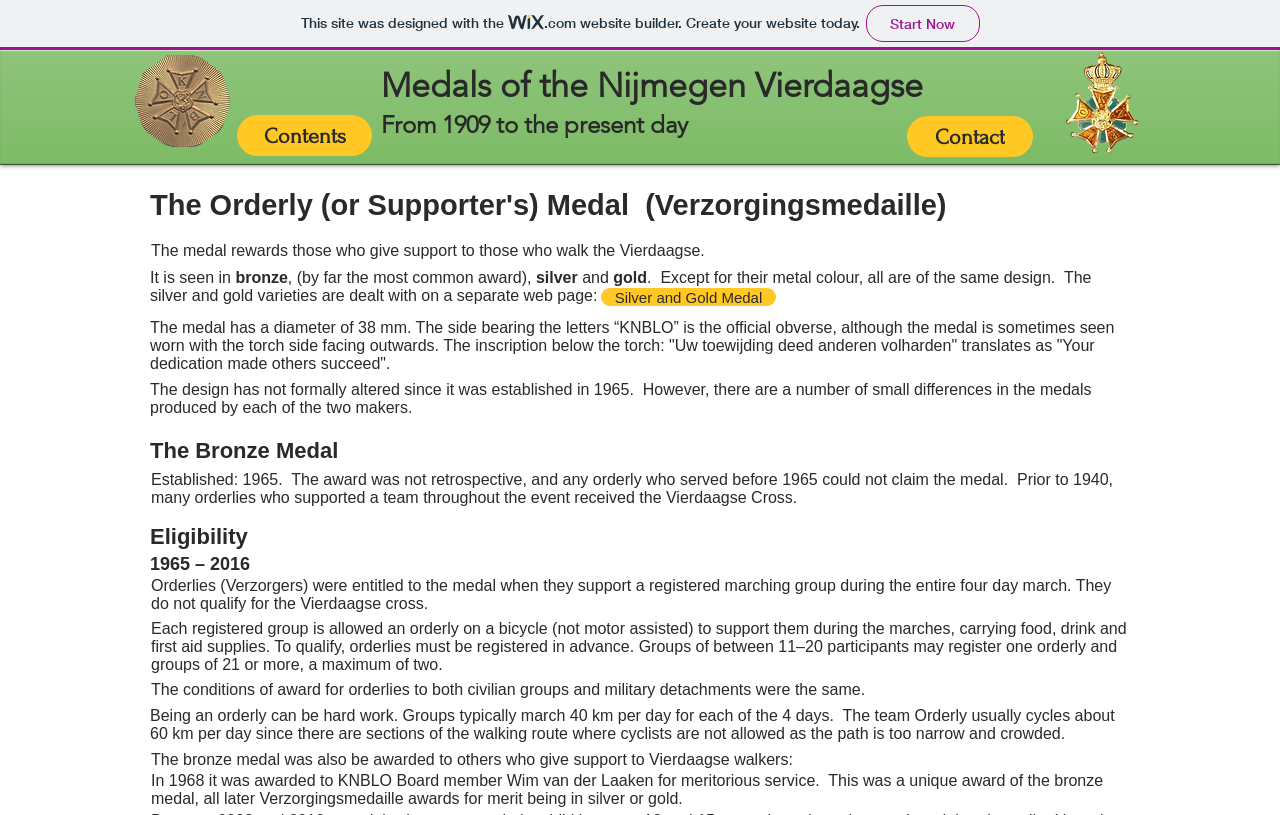Please give a concise answer to this question using a single word or phrase: 
What is the distance cycled by an orderly per day?

60 km